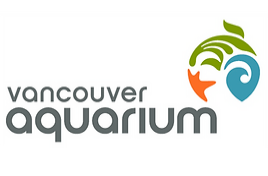Provide an in-depth description of the image.

The image features the logo of the Vancouver Aquarium, prominently displaying the name "vancouver" in lowercase letters, complemented by the word "aquarium" in a more substantial, modern font. The logo is creatively adorned with colorful aquatic motifs, including stylized fish and wave elements, depicted in vibrant shades of orange, blue, and green, reflecting the organization's focus on marine life and conservation. This logo encapsulates the aquarium's mission to educate the public about ocean ecosystems and the importance of marine life protection.